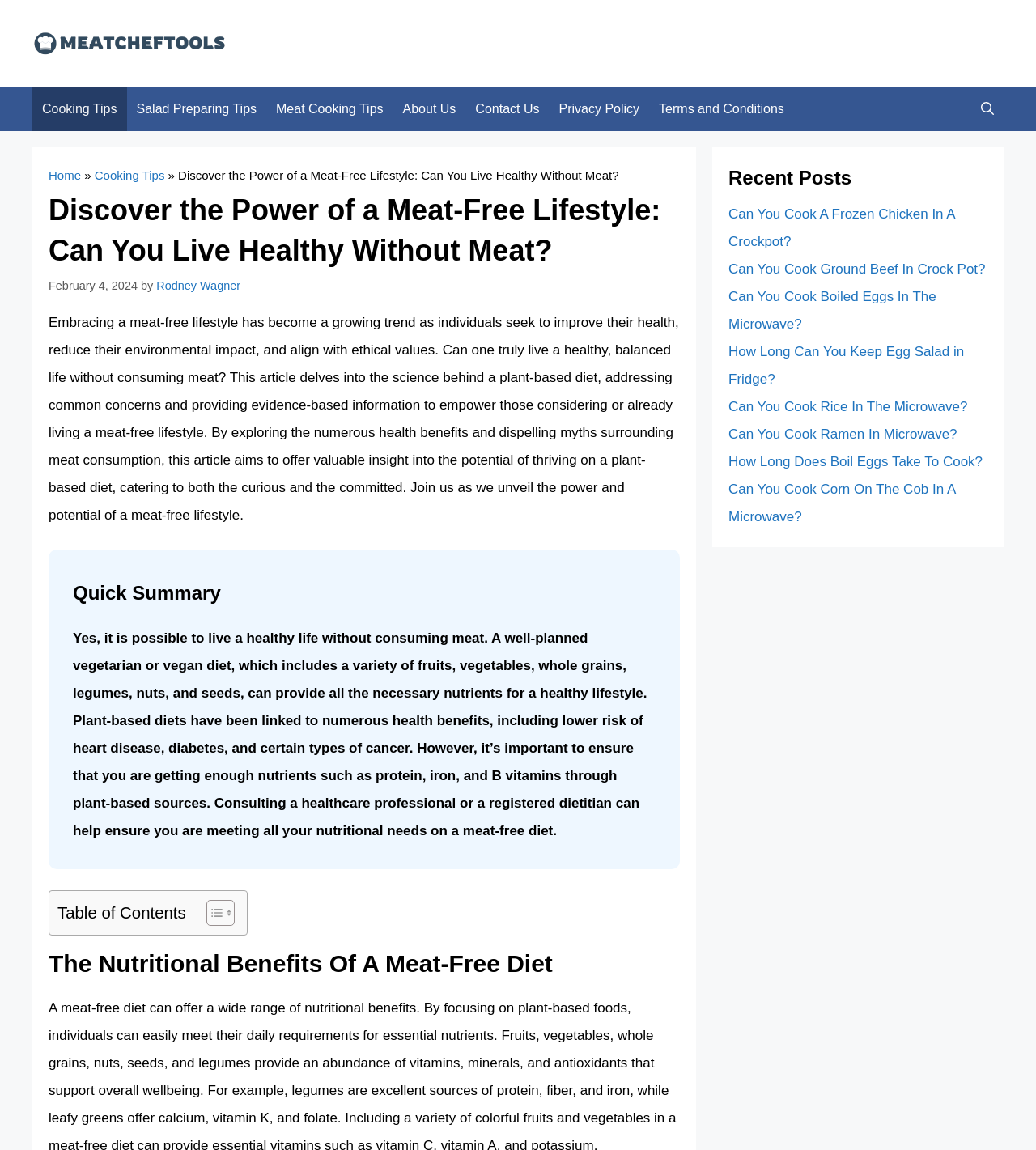Describe the entire webpage, focusing on both content and design.

The webpage is about embracing a meat-free lifestyle, with a focus on the health benefits and environmental impact of a plant-based diet. At the top of the page, there is a banner with the site's logo, "MeatChefTools", and a navigation menu with links to various sections, including "Cooking Tips", "Salad Preparing Tips", "Meat Cooking Tips", "About Us", "Contact Us", and "Privacy Policy".

Below the navigation menu, there is a header section with a title, "Discover the Power of a Meat-Free Lifestyle: Can You Live Healthy Without Meat?", and a subtitle, "Embracing a meat-free lifestyle has become a growing trend as individuals seek to improve their health, reduce their environmental impact, and align with ethical values." The article's author, Rodney Wagner, and the publication date, February 4, 2024, are also displayed.

The main content of the page is divided into sections, with headings and paragraphs of text. The first section provides an introduction to the benefits of a meat-free lifestyle, citing the potential health benefits and environmental advantages. The text is accompanied by a "Quick Summary" section, which summarizes the main points of the article.

Further down the page, there is a table of contents, which allows users to navigate to specific sections of the article. The article is divided into sections, including "The Nutritional Benefits Of A Meat-Free Diet", which discusses the health benefits of a plant-based diet.

On the right-hand side of the page, there is a complementary section with a heading, "Recent Posts", which lists links to other articles on the site, including "Can You Cook A Frozen Chicken In A Crockpot?", "Can You Cook Ground Beef In Crock Pot?", and others.